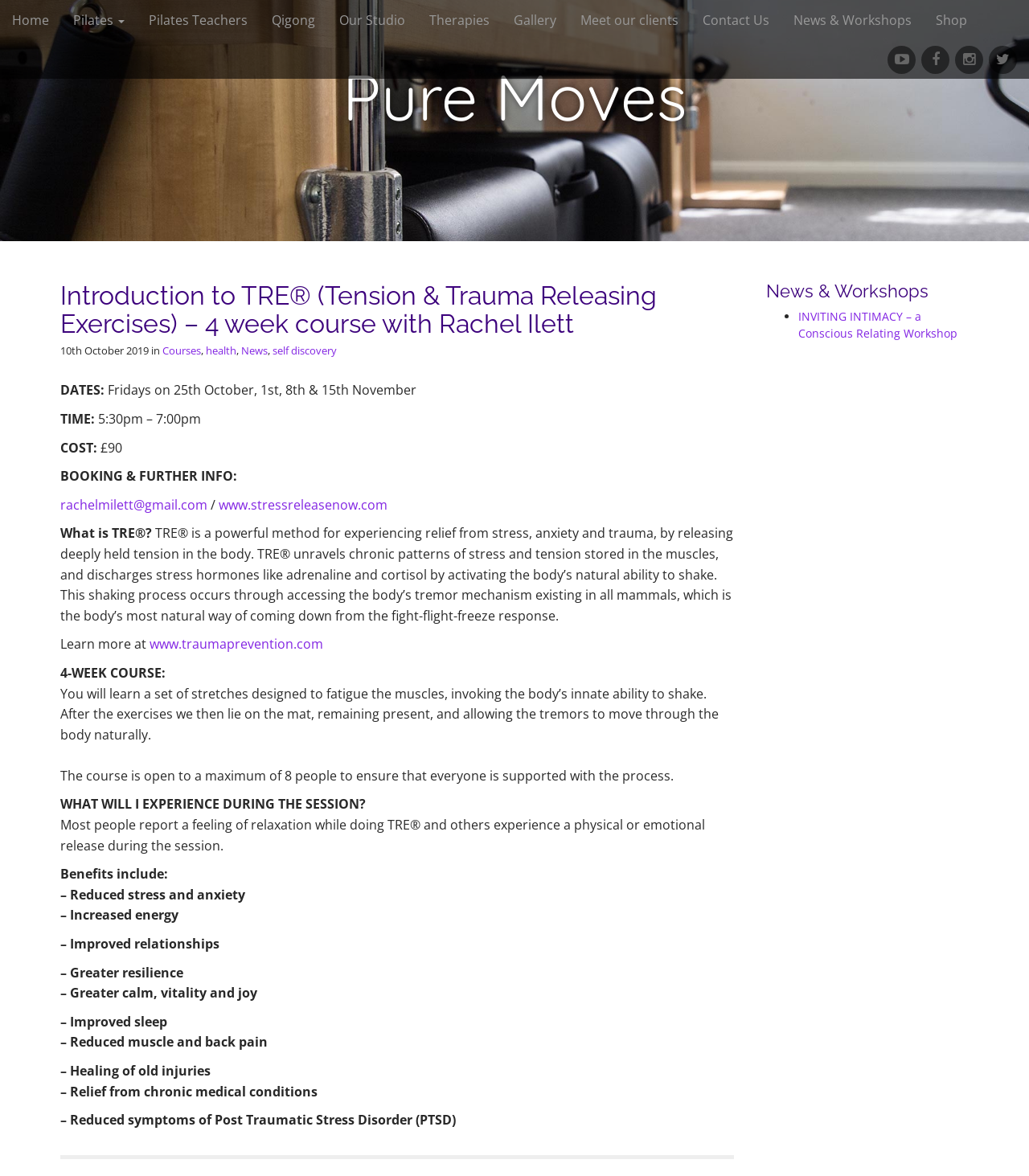Provide a comprehensive caption for the webpage.

This webpage is about a 4-week course on Tension and Trauma Releasing Exercises (TRE) with Rachel Ilett at Pure Moves. At the top of the page, there is a navigation menu with 10 links, including "Home", "Pilates", "Qigong", and "Contact Us". Below the navigation menu, there is a large heading "Pure Moves" with a link to the website.

The main content of the page is an article about the TRE course, which is divided into several sections. The first section provides an introduction to the course, including the dates, time, and cost. There are also links to book the course and to learn more about TRE.

The second section explains what TRE is, a method for releasing stress, anxiety, and trauma by activating the body's natural ability to shake. This section also includes a link to learn more about TRE.

The third section describes the 4-week course, where participants will learn a set of stretches to fatigue the muscles and invoke the body's innate ability to shake. The course is limited to 8 people to ensure personalized support.

The fourth section explains what to expect during a TRE session, including feelings of relaxation and physical or emotional release. The benefits of TRE are also listed, including reduced stress and anxiety, increased energy, and improved relationships.

At the bottom of the page, there is a section with a heading "Post navigation" and a complementary section with a heading "News & Workshops" that lists a workshop on conscious relating.

Overall, the webpage provides detailed information about the TRE course, including its benefits, what to expect, and how to book.